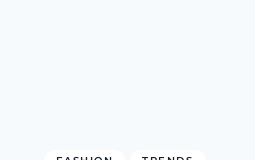Elaborate on the contents of the image in a comprehensive manner.

The image features a stylish layout showcasing the links "FASHION" and "TRENDS," designed to guide readers to explore insightful content related to the latest trends in fashion. This visual element is likely part of a broader article or section aimed at inspiring readers with fresh ideas and looks, such as those highlighted in the article titled "Stylish Chunky Sneakers Are Still Must-Haves." The minimalist background enhances the focus on these directional links, inviting users to delve deeper into the world of fashion and stay updated on contemporary styles.